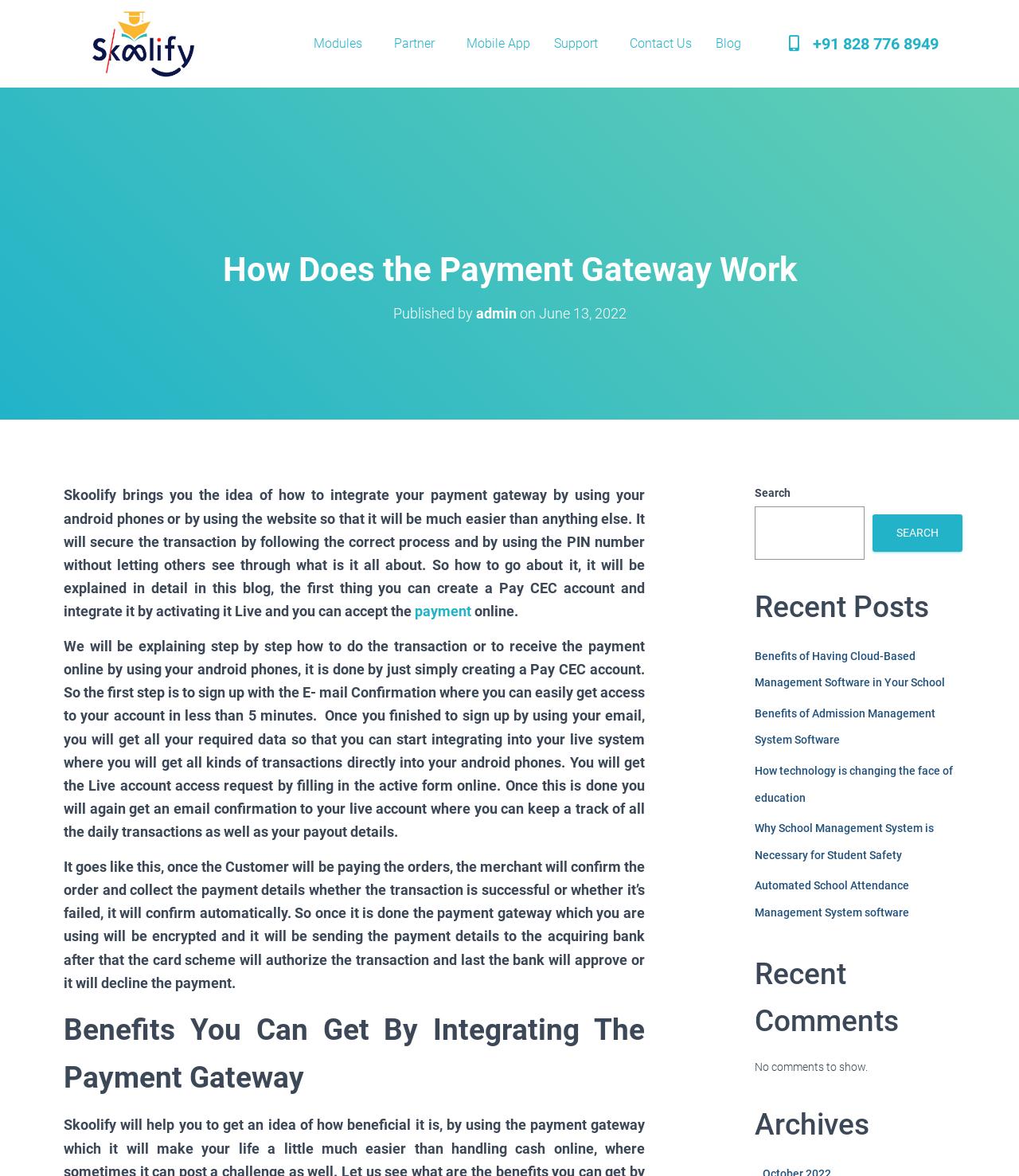Could you highlight the region that needs to be clicked to execute the instruction: "View the 'Blog' page"?

[0.691, 0.021, 0.739, 0.053]